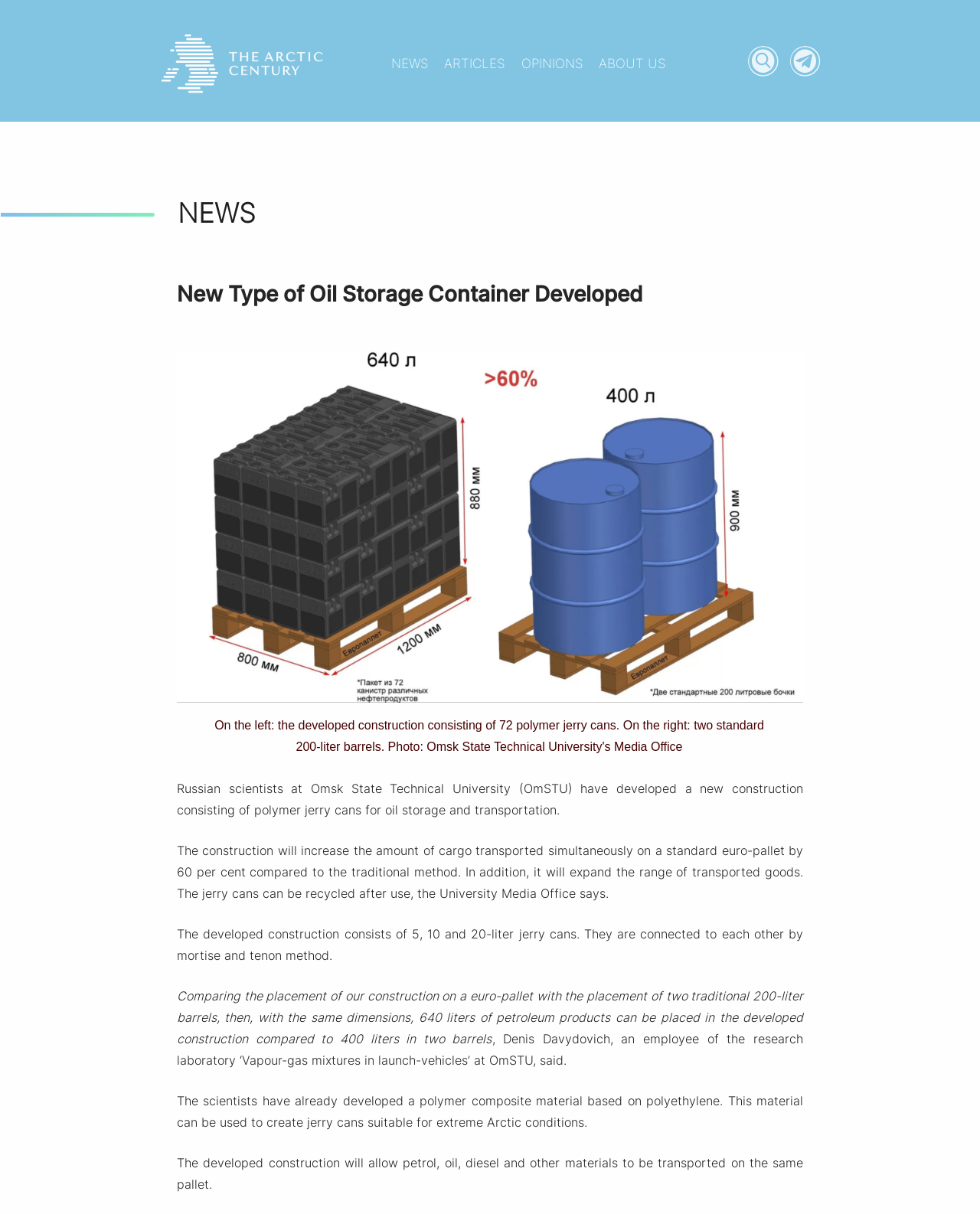What is the percentage increase in cargo transport?
Refer to the image and provide a concise answer in one word or phrase.

60 per cent